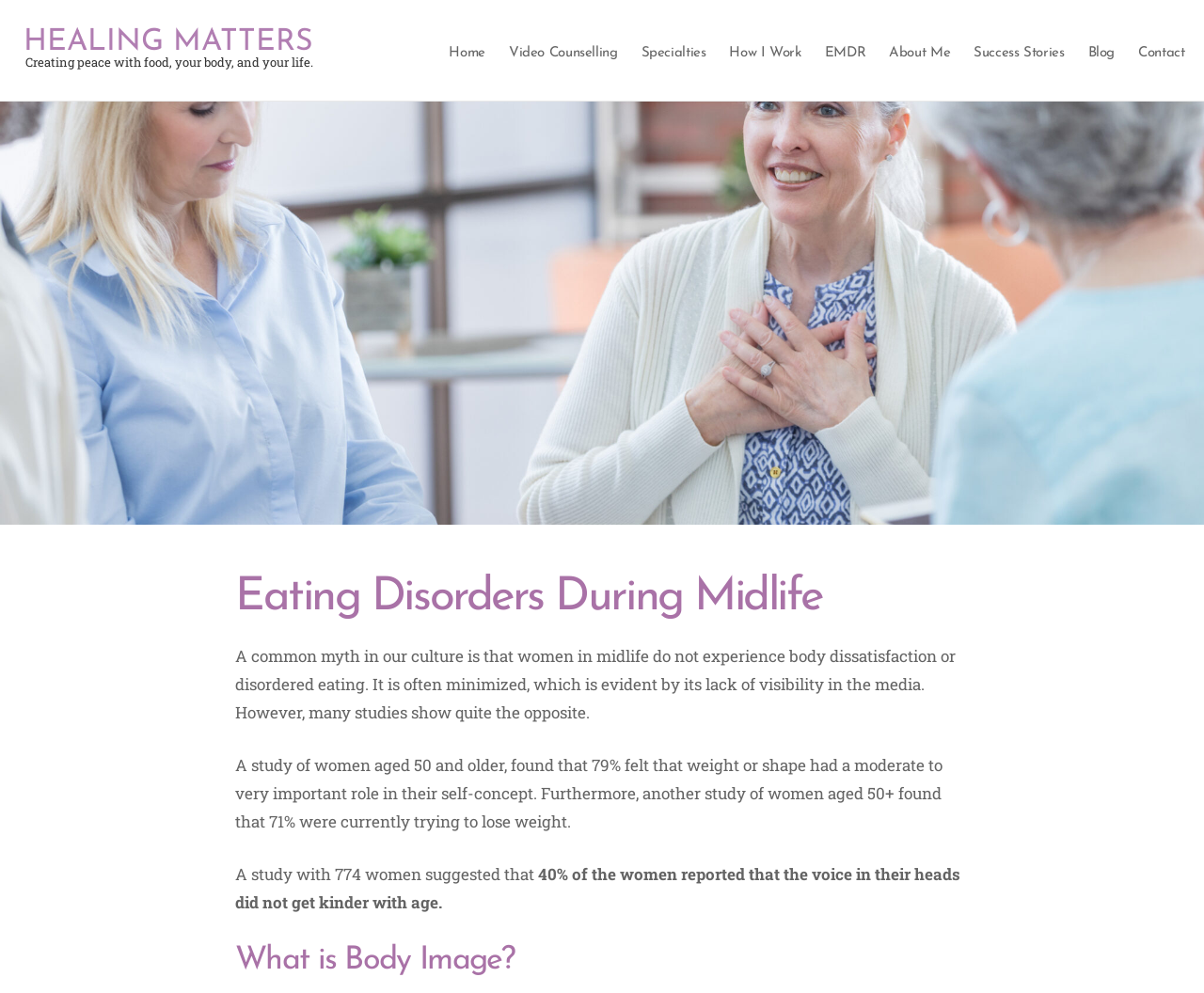Identify the text that serves as the heading for the webpage and generate it.

Eating Disorders During Midlife